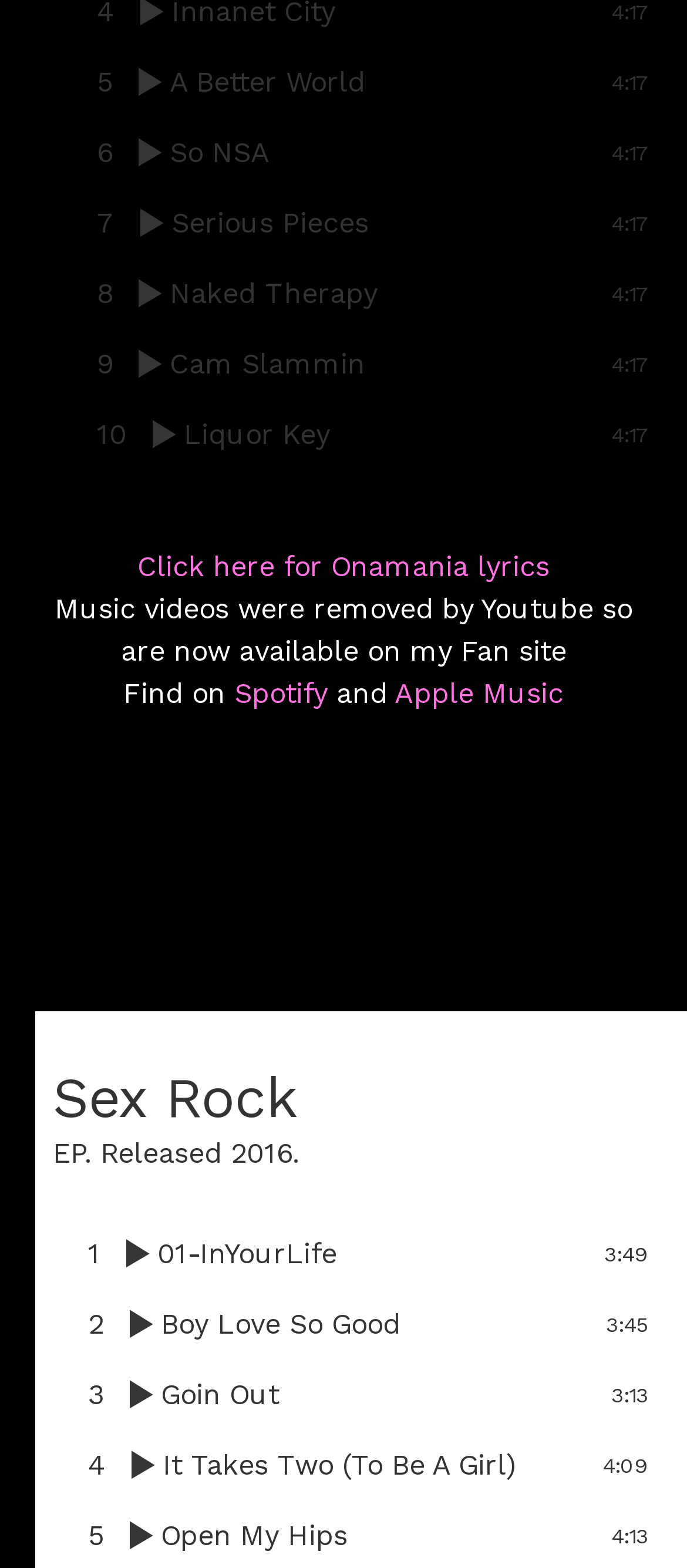Locate the bounding box coordinates of the element that should be clicked to execute the following instruction: "Click on the link to Onamania lyrics".

[0.2, 0.35, 0.8, 0.372]